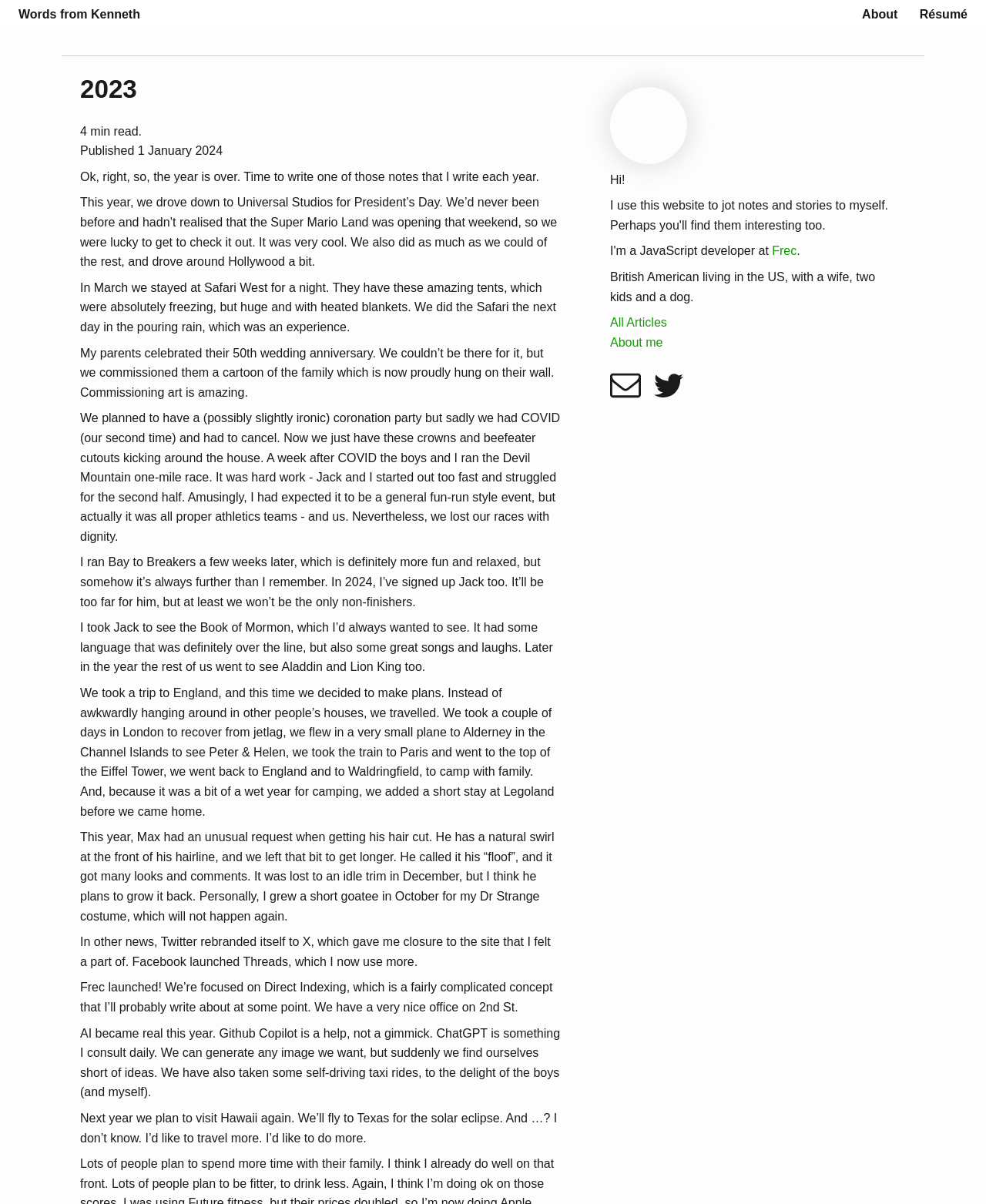Where did the author take a trip to with their family?
Provide a comprehensive and detailed answer to the question.

The author mentions taking a trip to England and visiting various places such as London, Alderney, and Paris, indicating that England was one of the destinations.